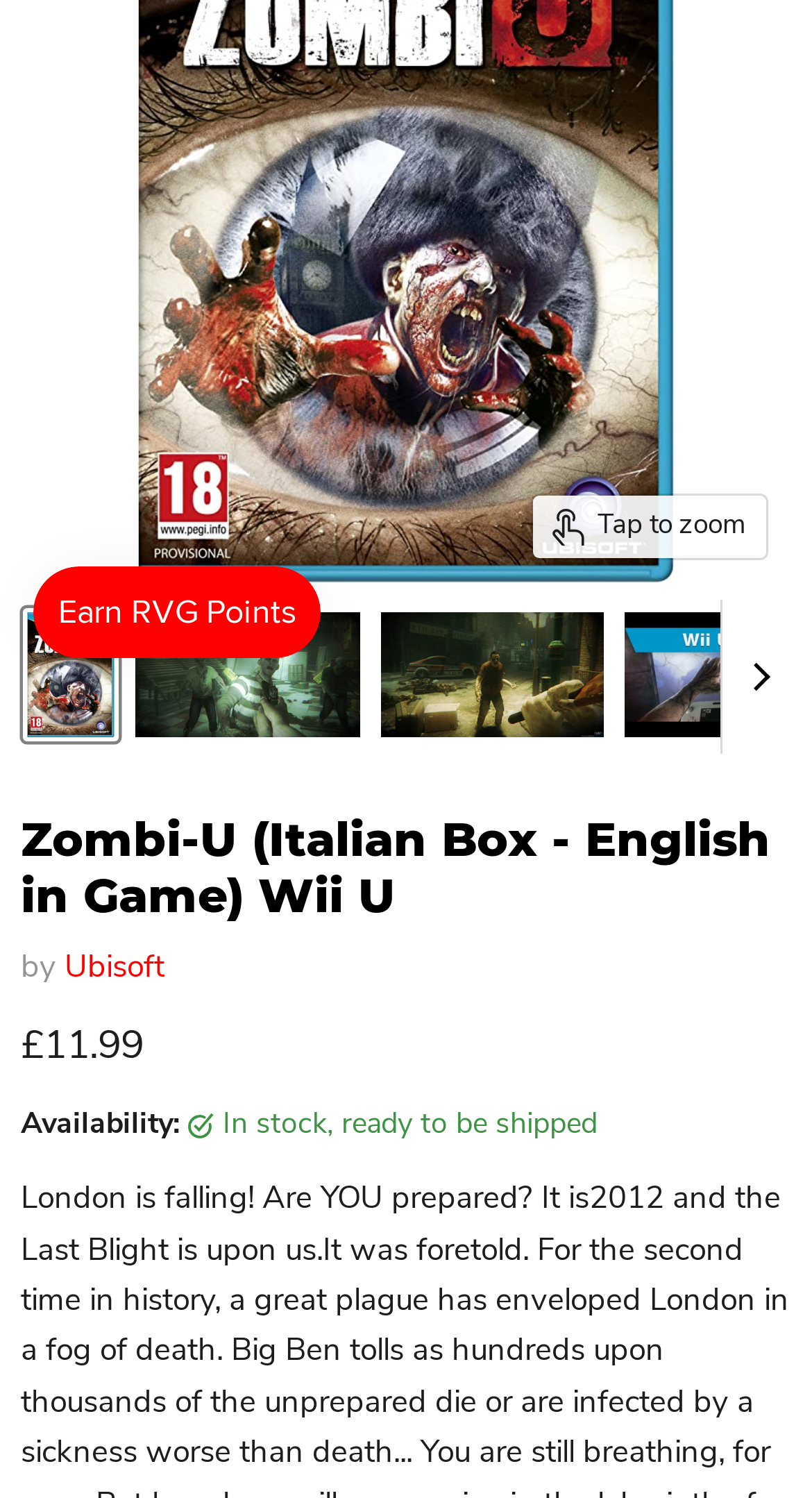Highlight the bounding box of the UI element that corresponds to this description: "Ubisoft".

[0.079, 0.631, 0.203, 0.658]